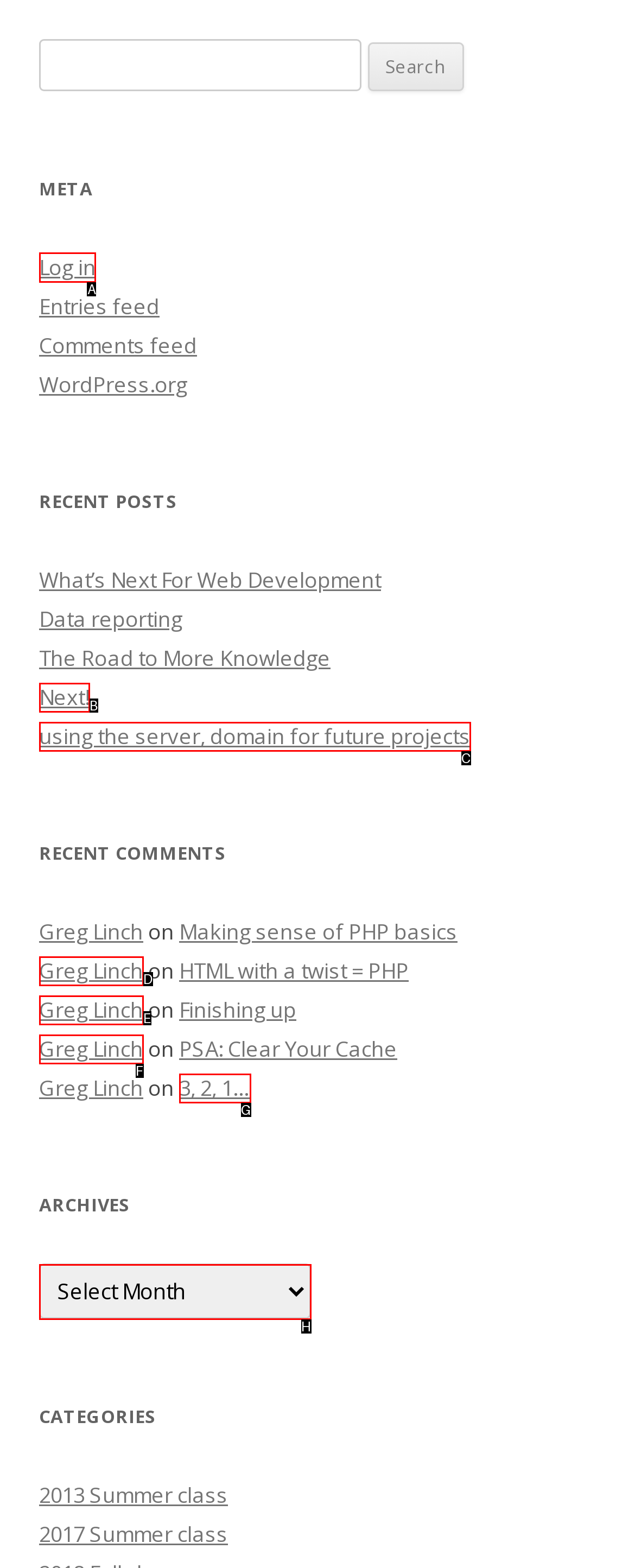Which HTML element should be clicked to perform the following task: Log in to the website
Reply with the letter of the appropriate option.

A